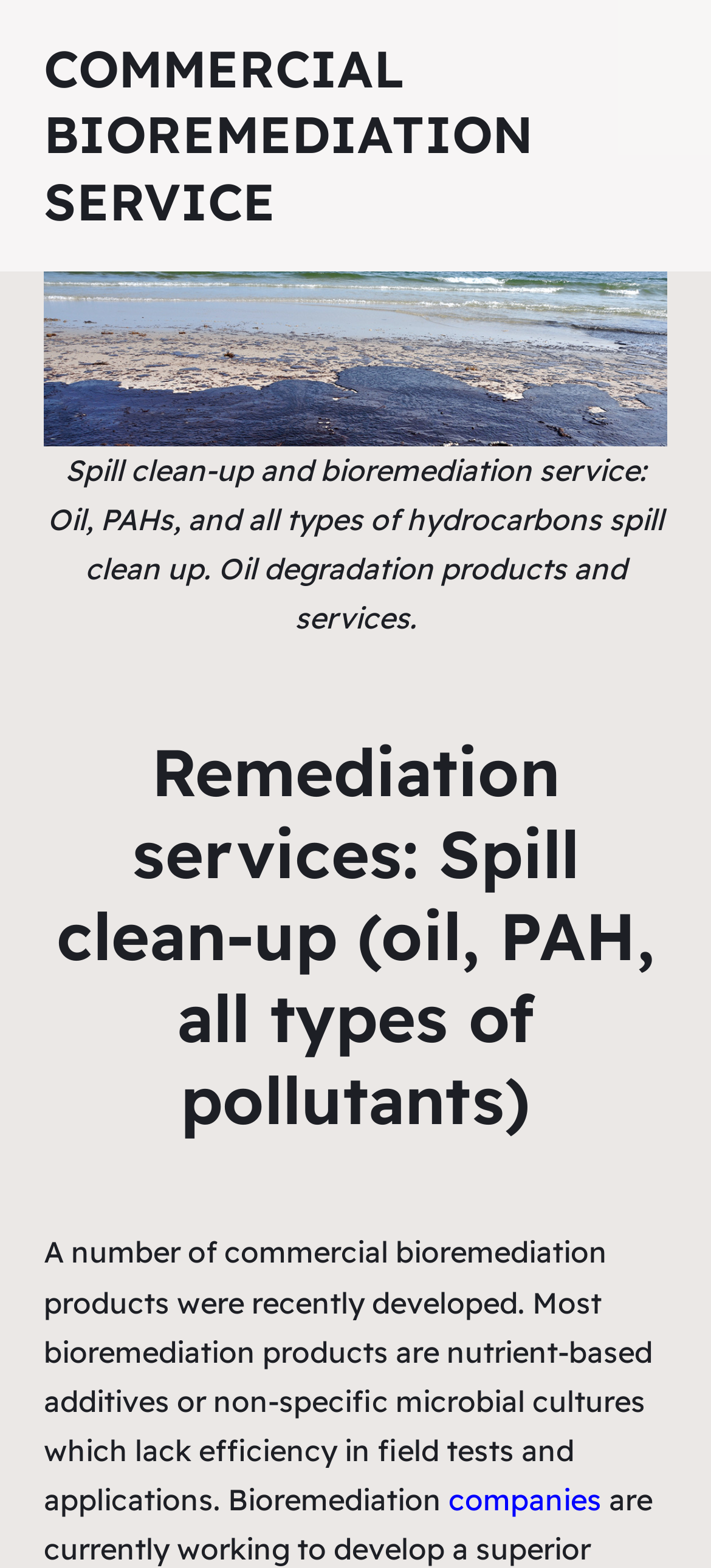What is the limitation of most bioremediation products?
Can you provide an in-depth and detailed response to the question?

According to the static text 'A number of commercial bioremediation products were recently developed. Most bioremediation products are nutrient-based additives or non-specific microbial cultures which lack efficiency in field tests and applications.', most bioremediation products lack efficiency in field tests and applications.